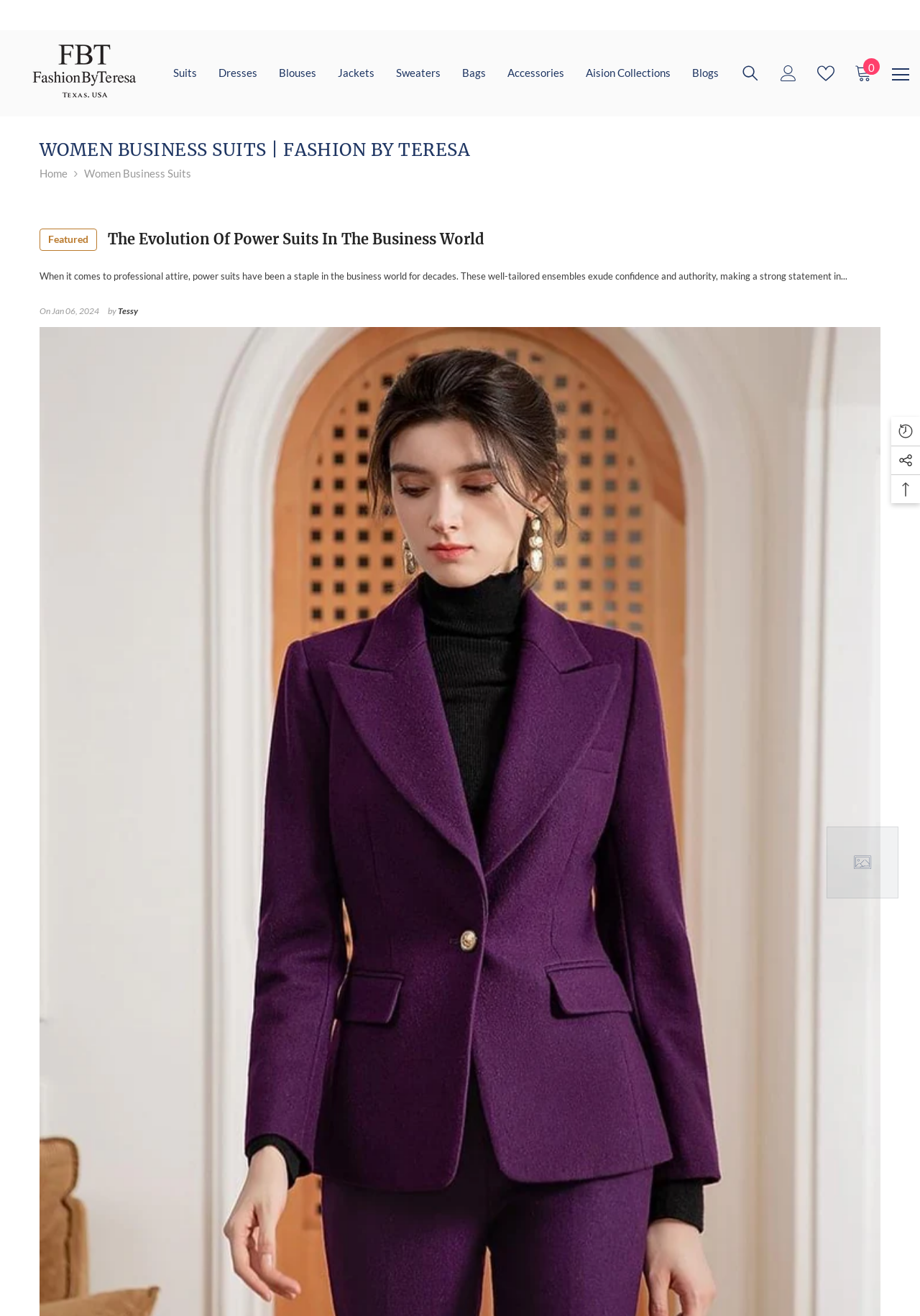Given the element description Jackets, identify the bounding box coordinates for the UI element on the webpage screenshot. The format should be (top-left x, top-left y, bottom-right x, bottom-right y), with values between 0 and 1.

[0.355, 0.049, 0.419, 0.078]